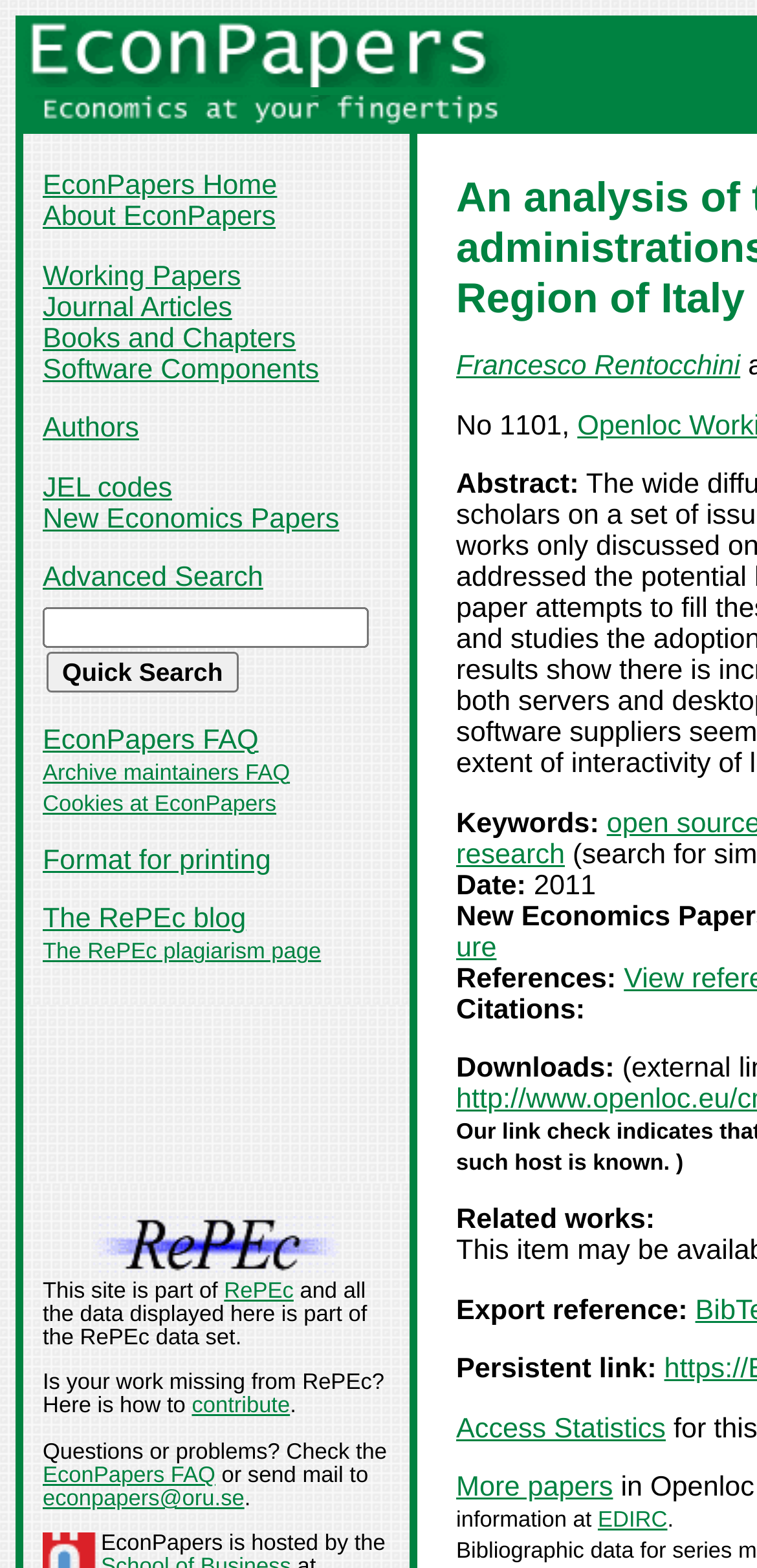Please find the bounding box coordinates of the element's region to be clicked to carry out this instruction: "Search using the 'Quick Search' button".

[0.062, 0.416, 0.315, 0.442]